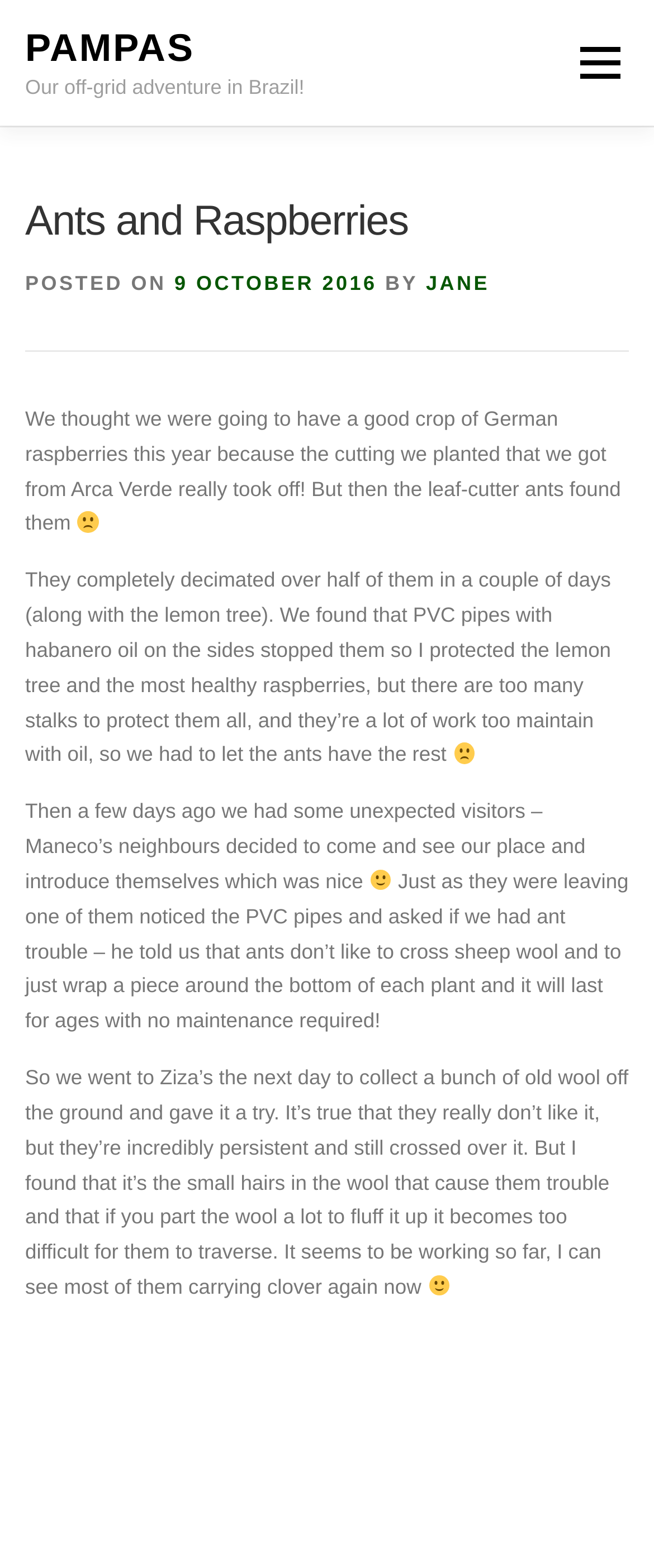Detail the various sections and features present on the webpage.

The webpage is about an off-grid adventure in Brazil, specifically about the authors' experience with ants and raspberries. At the top left of the page, there is a link to "PAMPAS" and a static text "Our off-grid adventure in Brazil!" below it. On the top right, there is a link to "Menu".

Below the menu link, there is a header section with the title "Ants and Raspberries" and a posted date "9 OCTOBER 2016" by "JANE". The main content of the page is a blog post about the authors' experience with leaf-cutter ants destroying their German raspberries. The text is divided into several paragraphs, with three images of emoticon faces (two sad faces and one happy face) scattered throughout the text.

The first paragraph describes how the ants decimated the raspberries, and an image of a sad face is placed below it. The second paragraph explains how the authors used PVC pipes with habanero oil to protect some of the raspberries, but it was too much work to maintain. Another image of a sad face is placed below this paragraph.

The third paragraph talks about unexpected visitors who introduced themselves, and an image of a happy face is placed below it. The fourth paragraph shares a tip from one of the visitors about using sheep wool to deter ants, and the authors' experiment with it. The text continues to describe the effectiveness of the method, with another image of a happy face placed below it.

At the bottom of the page, there are two figures, each containing a link.